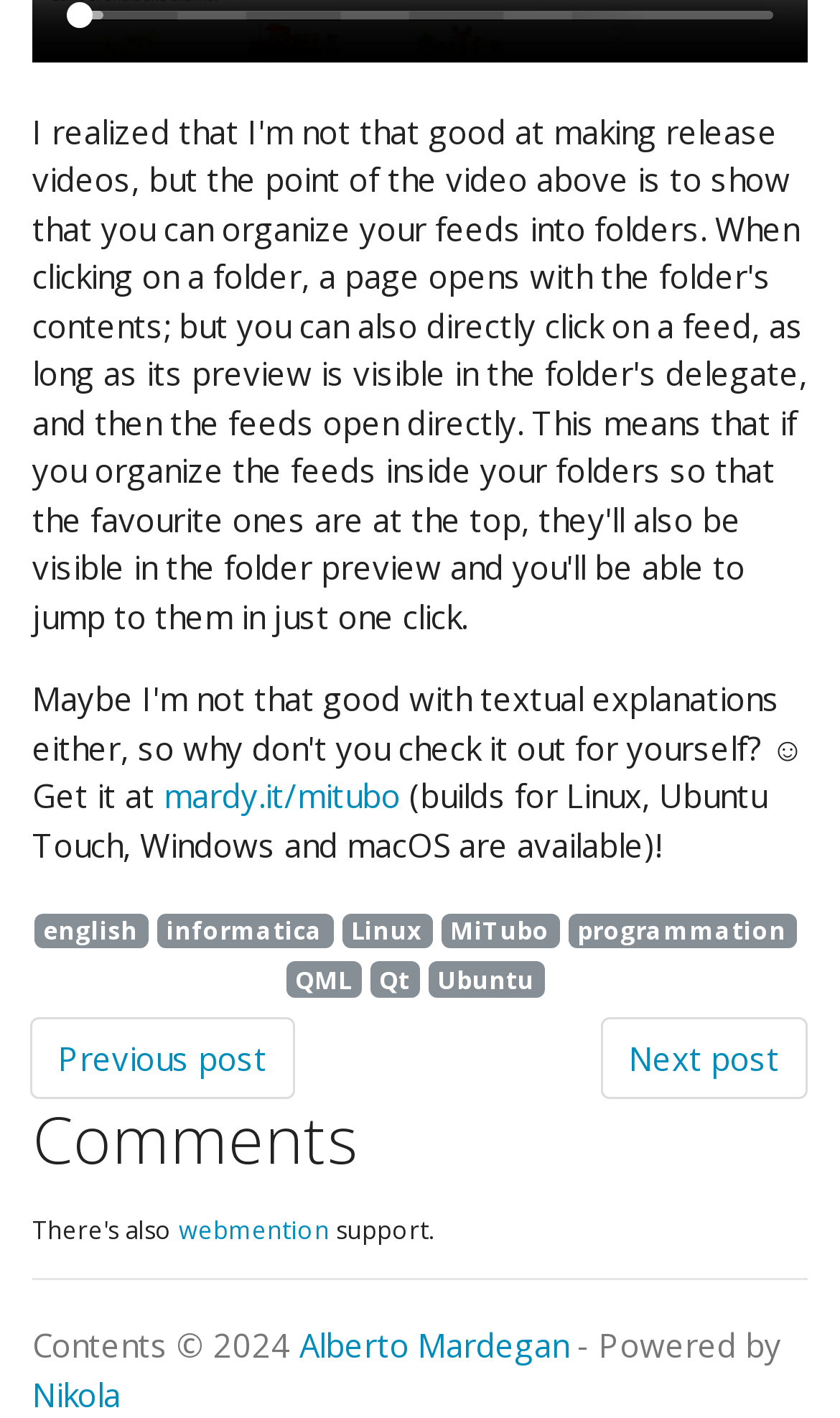How many links are available in the language section?
Please respond to the question with a detailed and informative answer.

The language section has links to 'english', 'informatica', 'Linux', 'MiTubo', 'programmation', and 'QML', which makes a total of 6 links.